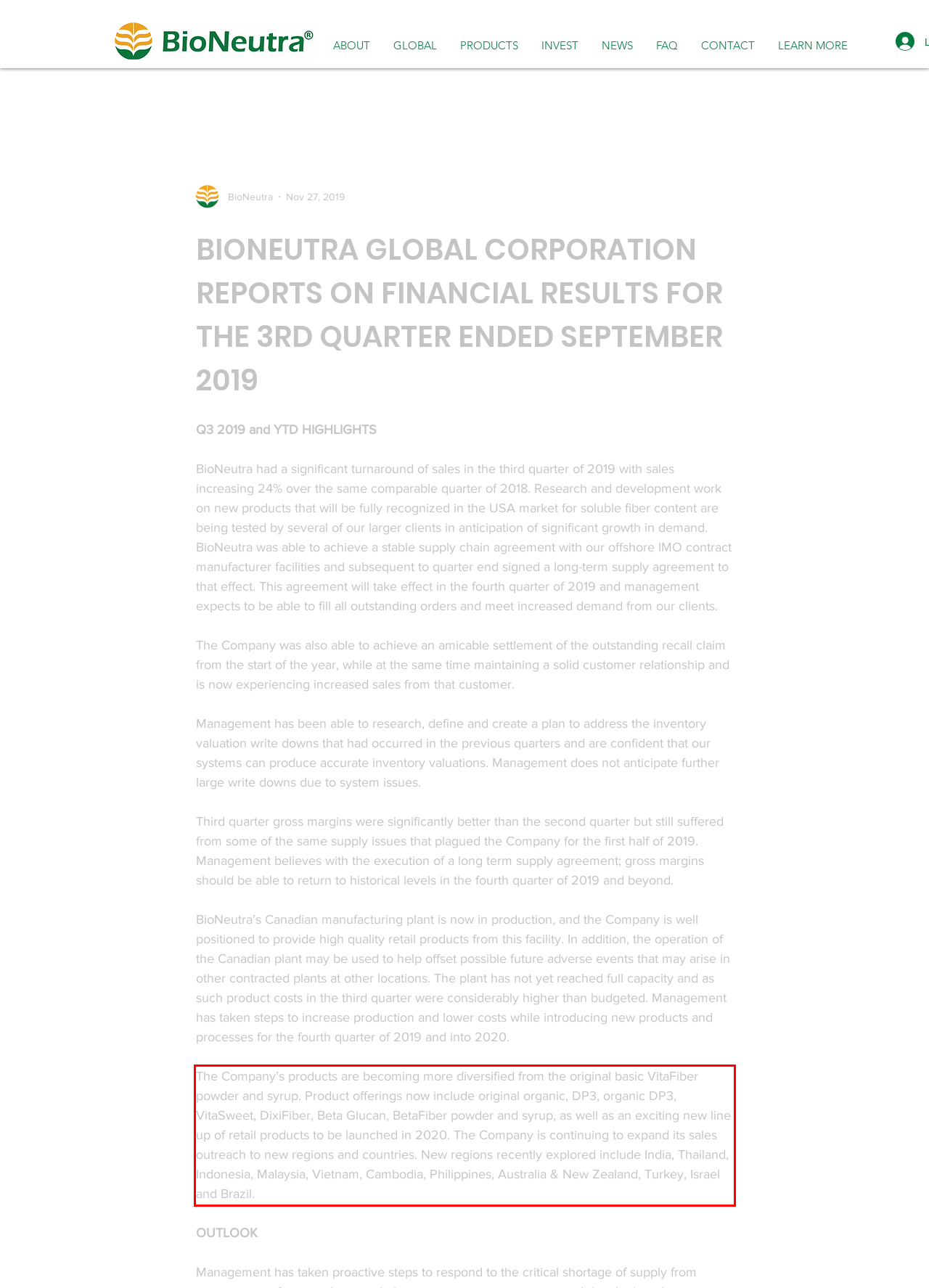Please extract the text content within the red bounding box on the webpage screenshot using OCR.

The Company’s products are becoming more diversified from the original basic VitaFiber powder and syrup. Product offerings now include original organic, DP3, organic DP3, VitaSweet, DixiFiber, Beta Glucan, BetaFiber powder and syrup, as well as an exciting new line up of retail products to be launched in 2020. The Company is continuing to expand its sales outreach to new regions and countries. New regions recently explored include India, Thailand, Indonesia, Malaysia, Vietnam, Cambodia, Philippines, Australia & New Zealand, Turkey, Israel and Brazil.